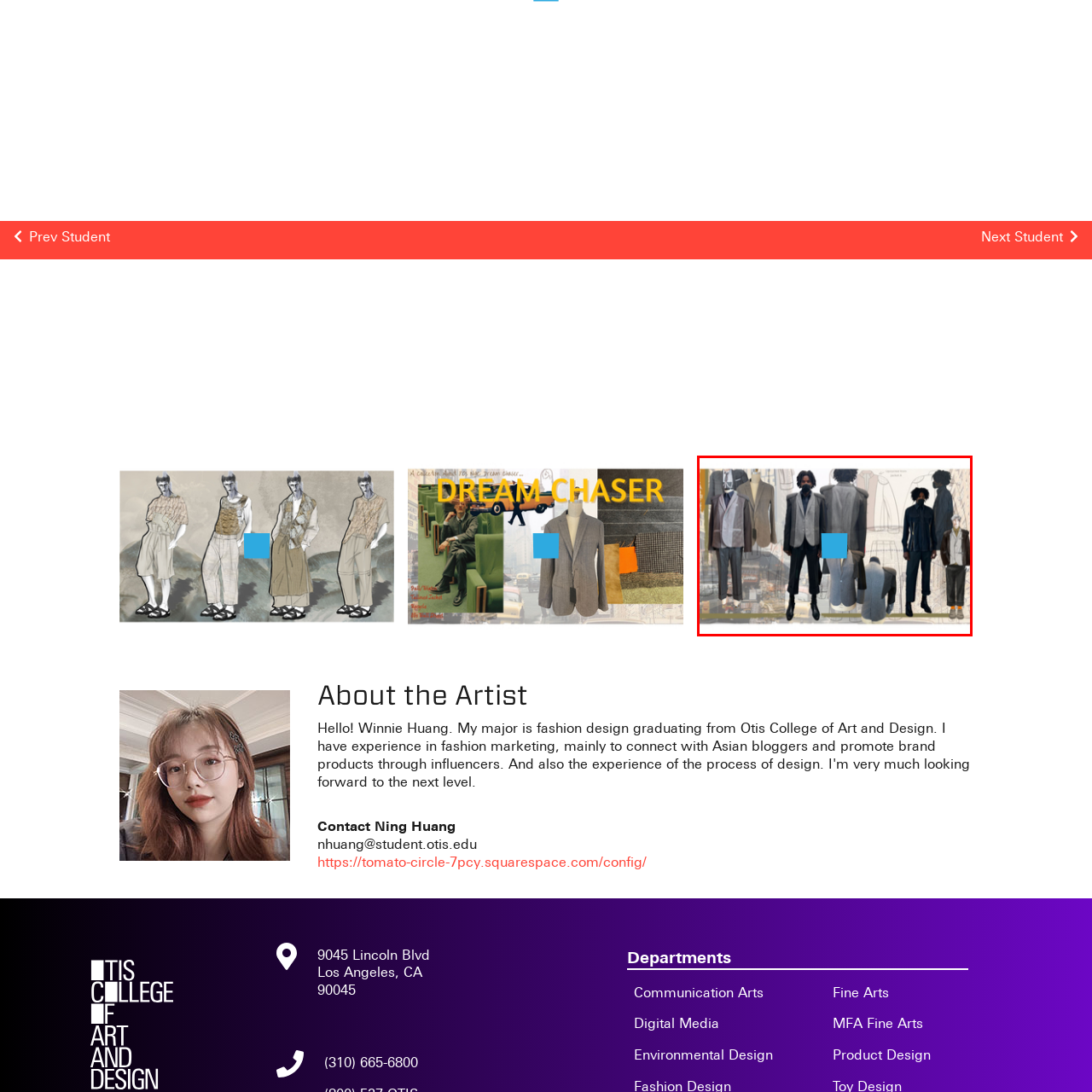What is the name of the artwork?
Consider the details within the red bounding box and provide a thorough answer to the question.

The caption explicitly labels the artwork as 'OUTLOOK', which is a striking representation of contemporary fashion design.